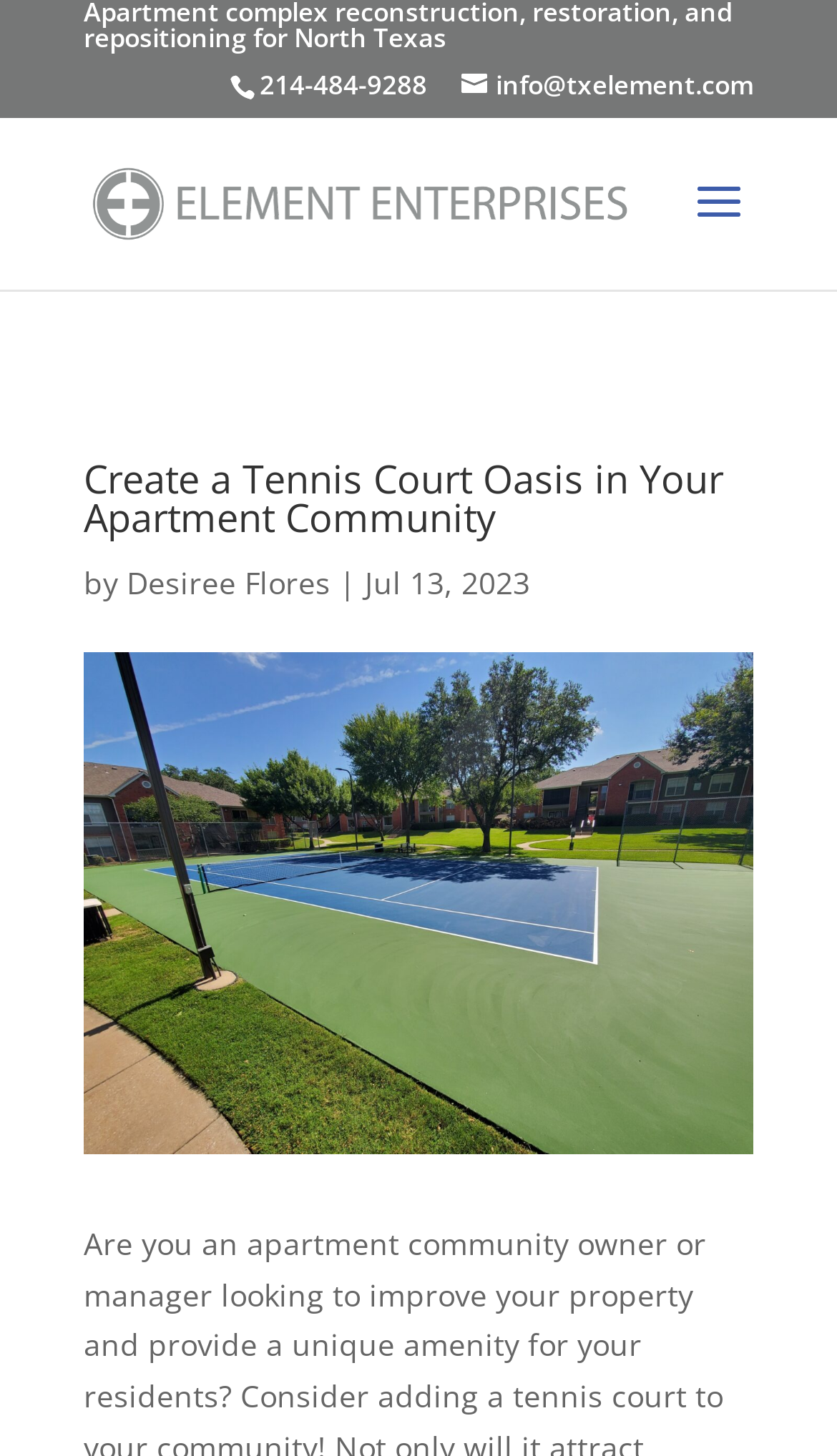When was the article published?
Offer a detailed and full explanation in response to the question.

I found the publication date by looking at the static text element with the bounding box coordinates [0.436, 0.386, 0.633, 0.414] which contains the publication date 'Jul 13, 2023'.